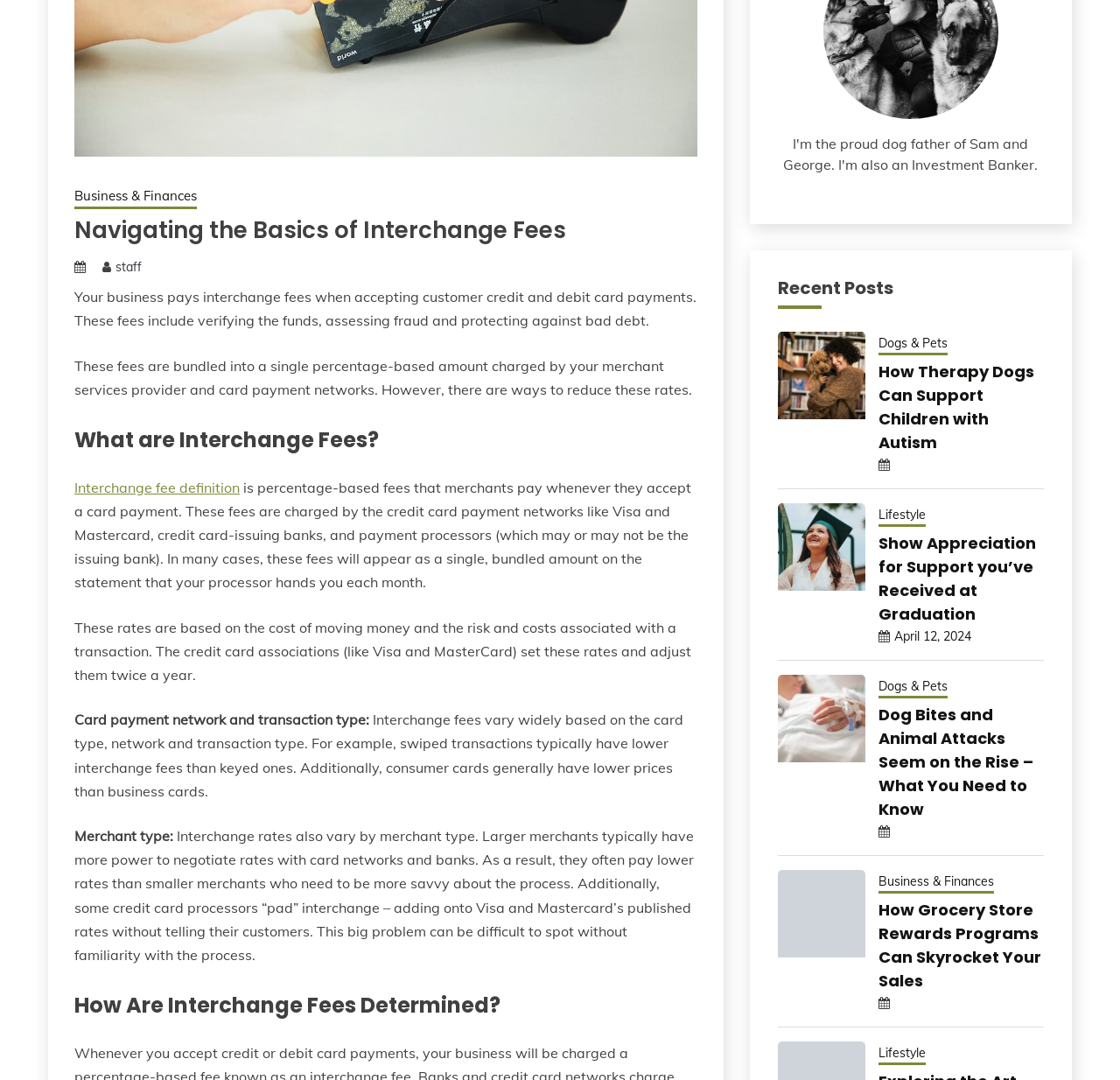For the element described, predict the bounding box coordinates as (top-left x, top-left y, bottom-right x, bottom-right y). All values should be between 0 and 1. Element description: parent_node: Skip to content

[0.941, 0.461, 0.977, 0.494]